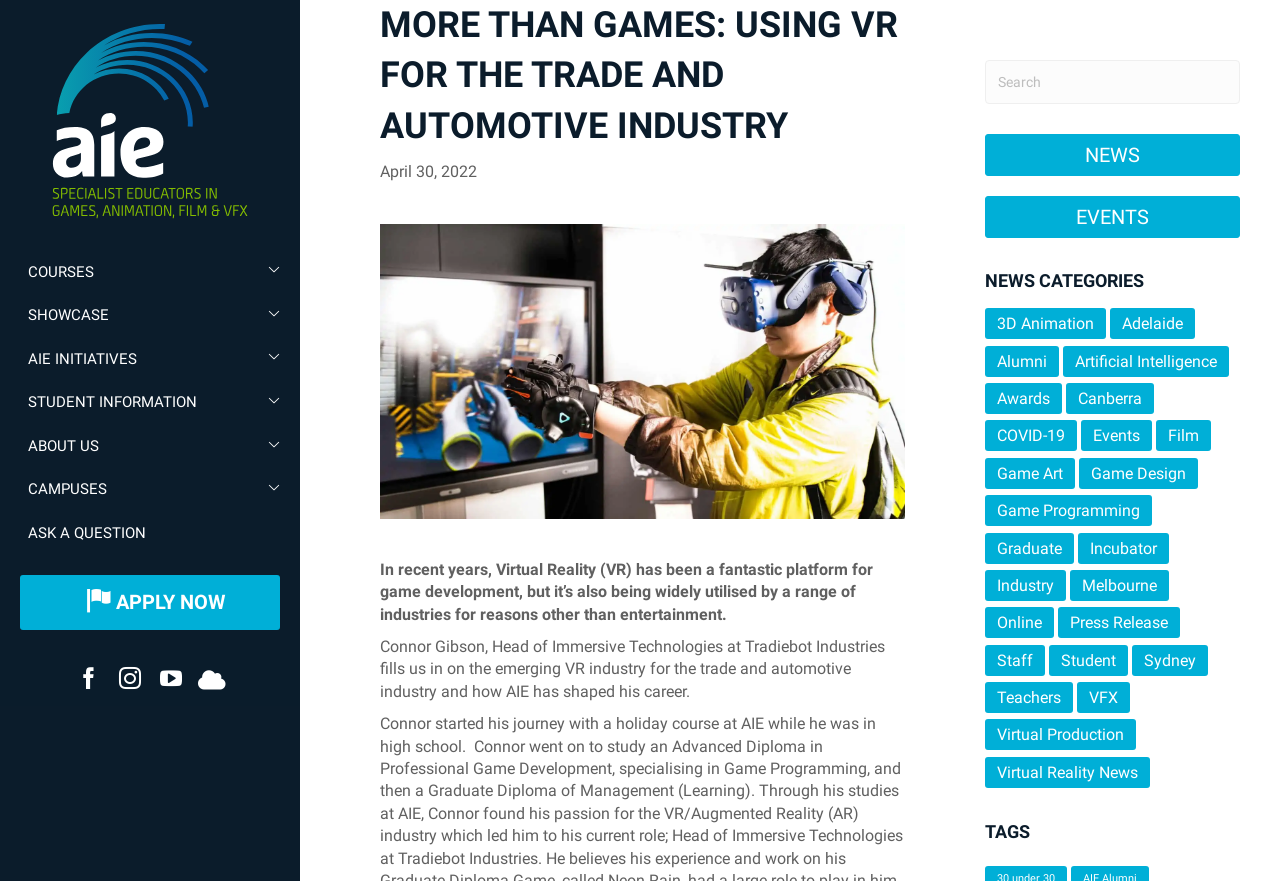Determine the bounding box coordinates of the clickable element to complete this instruction: "Search for something". Provide the coordinates in the format of four float numbers between 0 and 1, [left, top, right, bottom].

[0.77, 0.068, 0.969, 0.118]